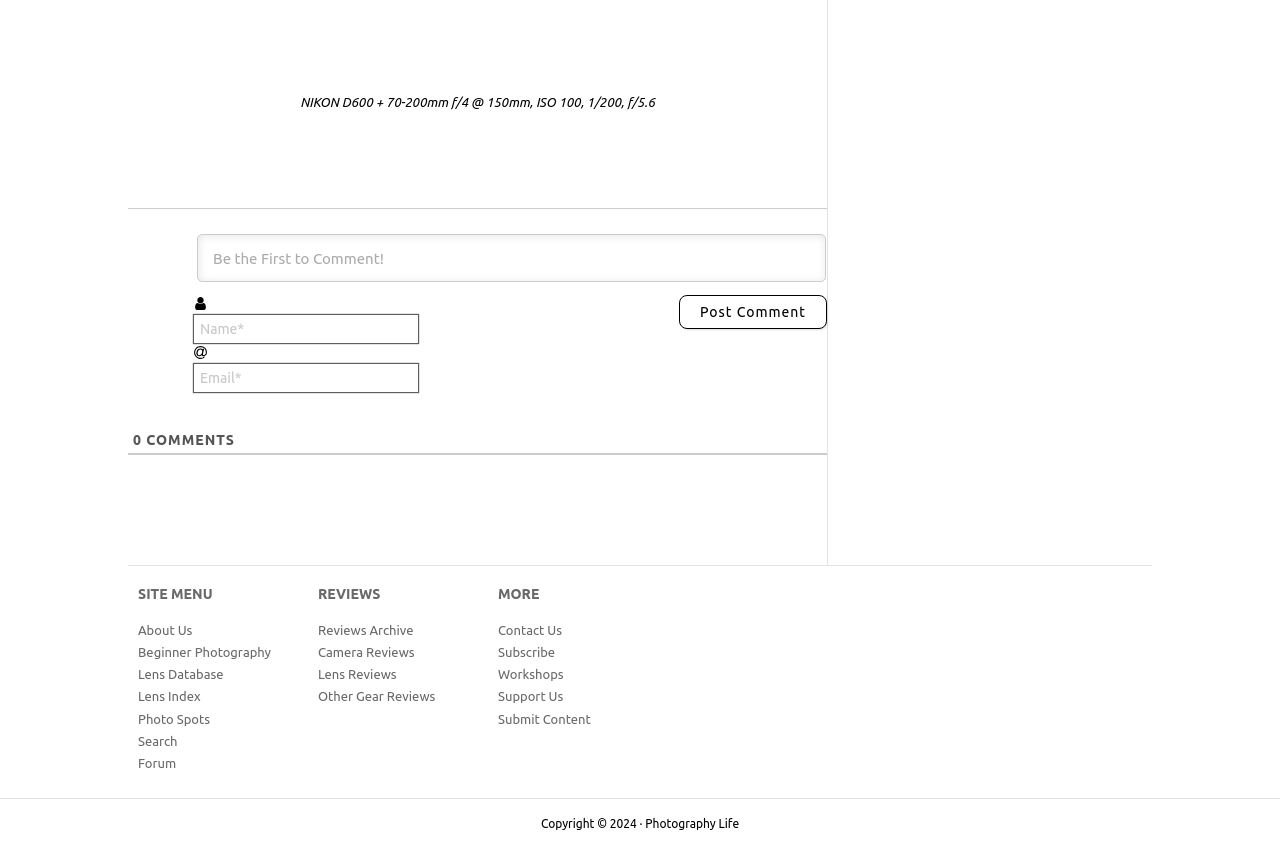Identify the bounding box coordinates for the element you need to click to achieve the following task: "View May 2024". The coordinates must be four float values ranging from 0 to 1, formatted as [left, top, right, bottom].

None